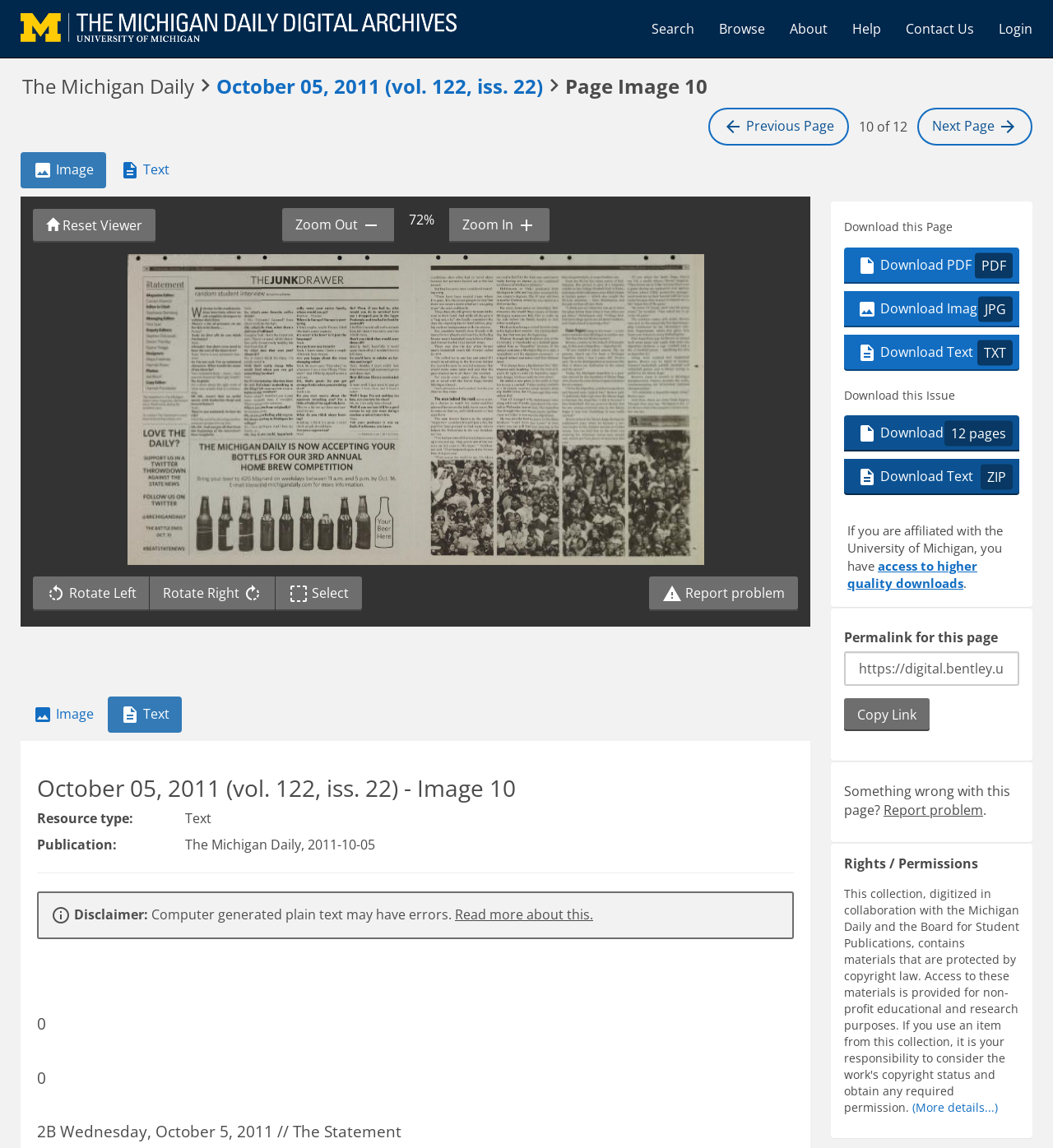Bounding box coordinates are specified in the format (top-left x, top-left y, bottom-right x, bottom-right y). All values are floating point numbers bounded between 0 and 1. Please provide the bounding box coordinate of the region this sentence describes: Download Text TXT

[0.802, 0.291, 0.968, 0.323]